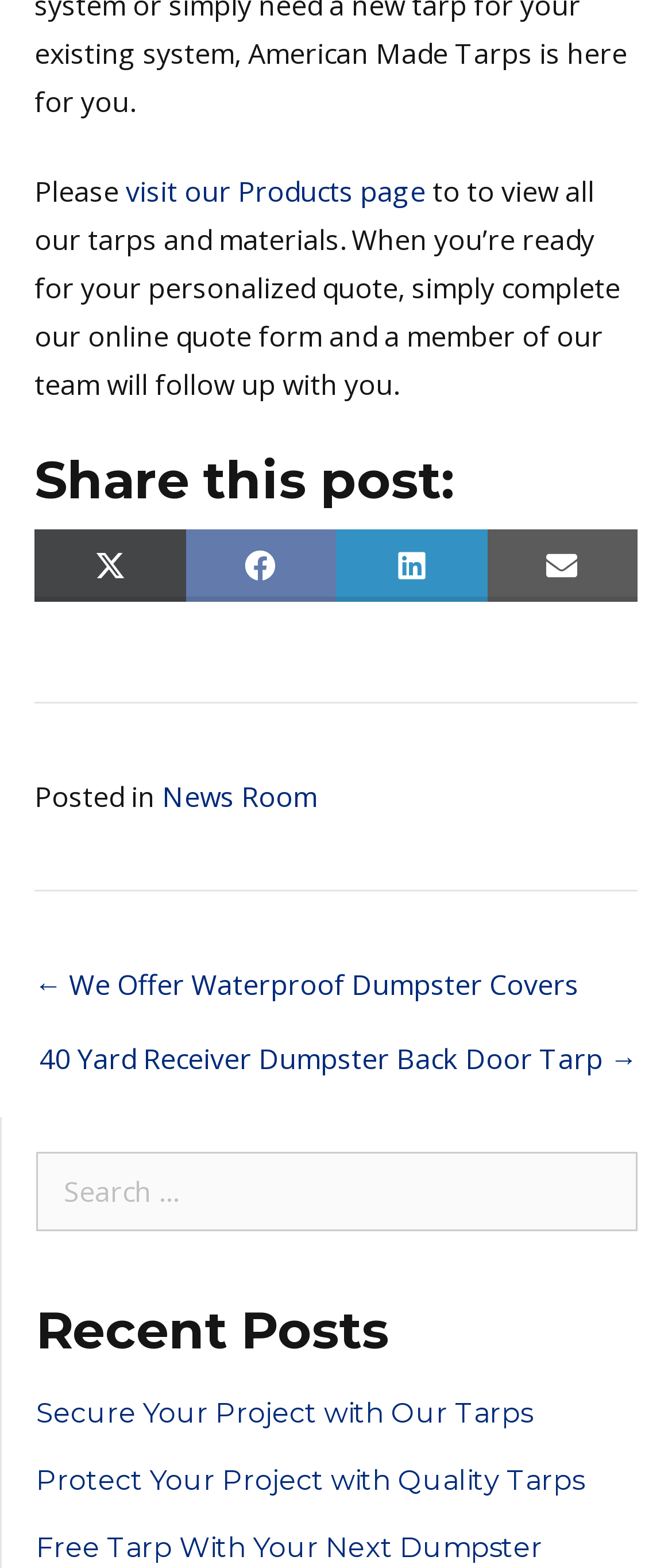Respond to the question below with a single word or phrase:
Where can I find all tarps and materials?

Products page